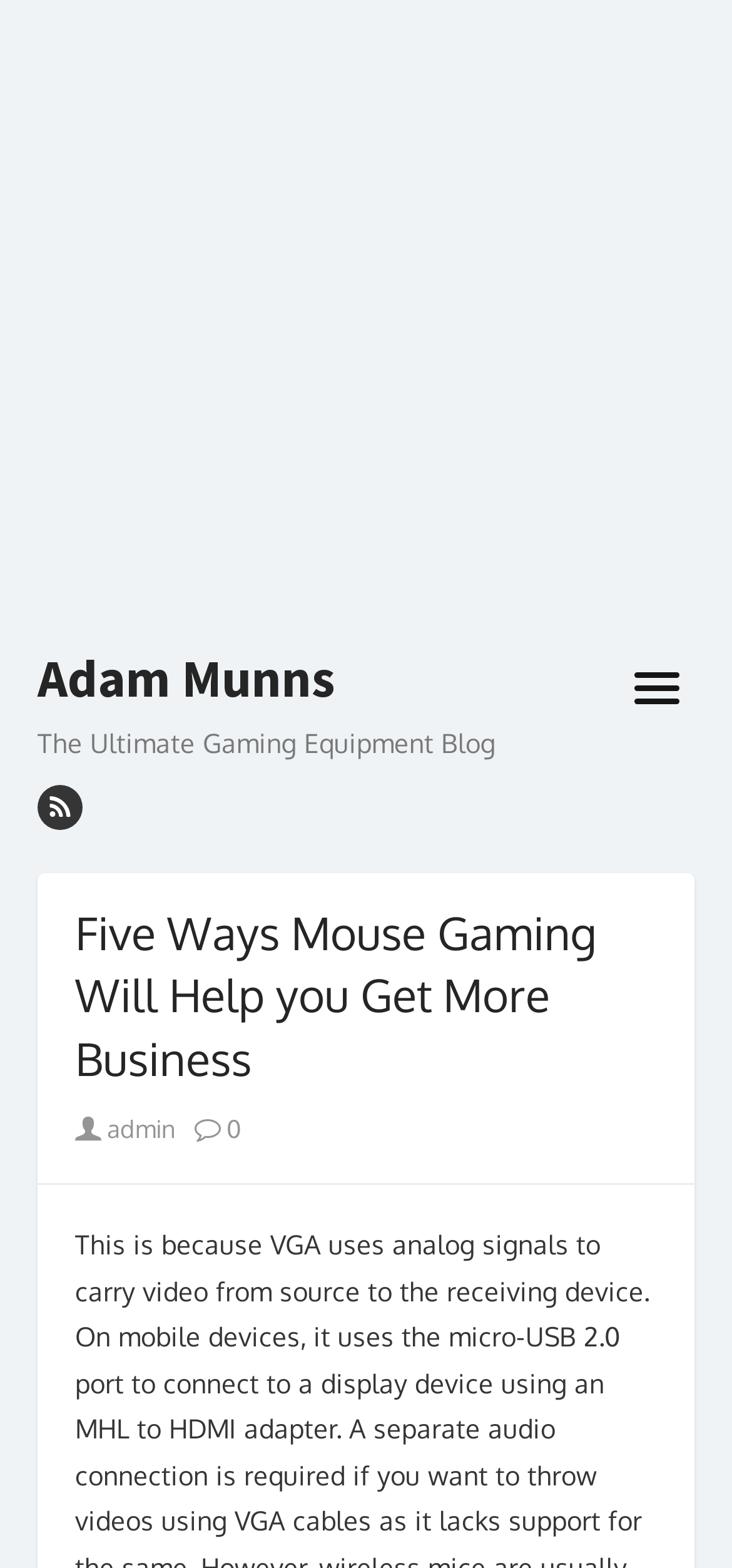With reference to the screenshot, provide a detailed response to the question below:
What is the name of the blog?

I found the answer by looking at the static text element with the text 'The Ultimate Gaming Equipment Blog' which is located below the link 'Adam Munns'.